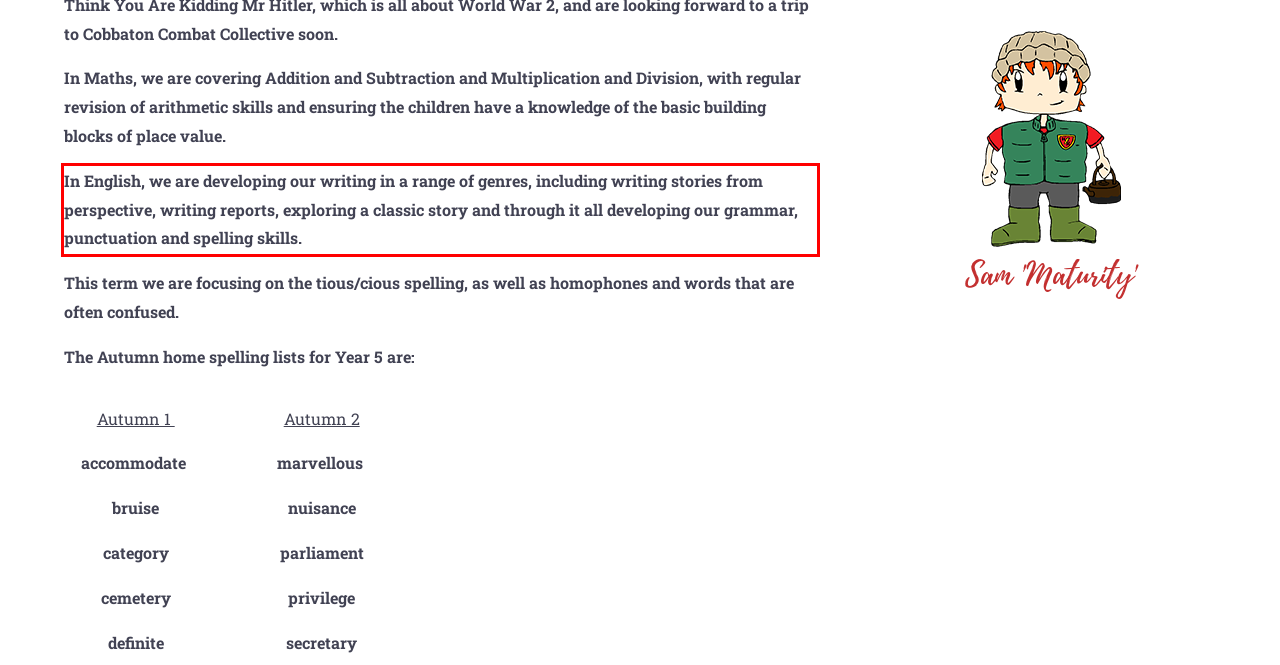You have a screenshot of a webpage where a UI element is enclosed in a red rectangle. Perform OCR to capture the text inside this red rectangle.

In English, we are developing our writing in a range of genres, including writing stories from perspective, writing reports, exploring a classic story and through it all developing our grammar, punctuation and spelling skills.